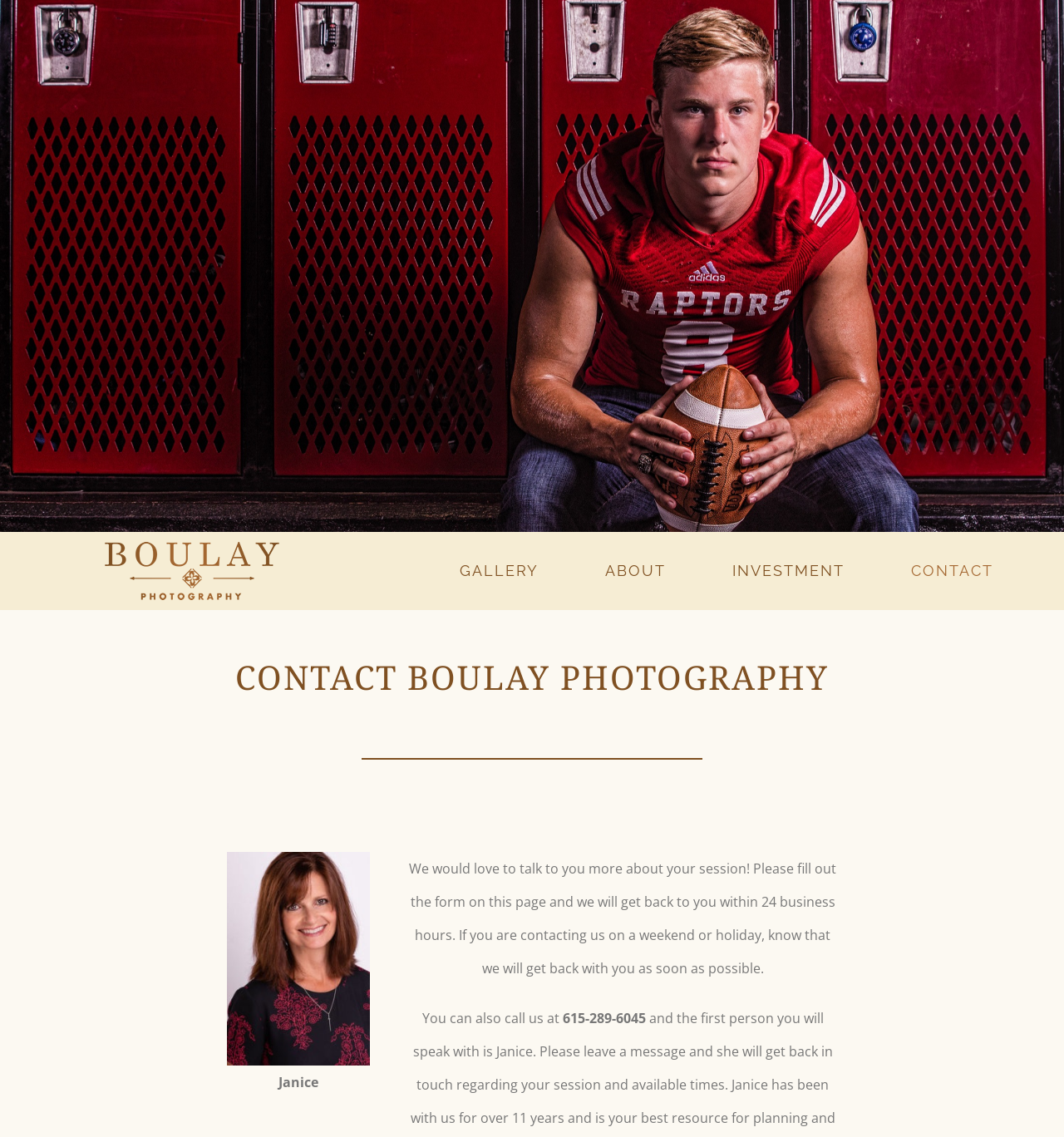What is the logo of Boulay Photography?
Could you answer the question with a detailed and thorough explanation?

I found the logo of Boulay Photography in the image element on the webpage, which is located at the top-left corner of the page and has a bounding box coordinate of [0.098, 0.477, 0.262, 0.528].